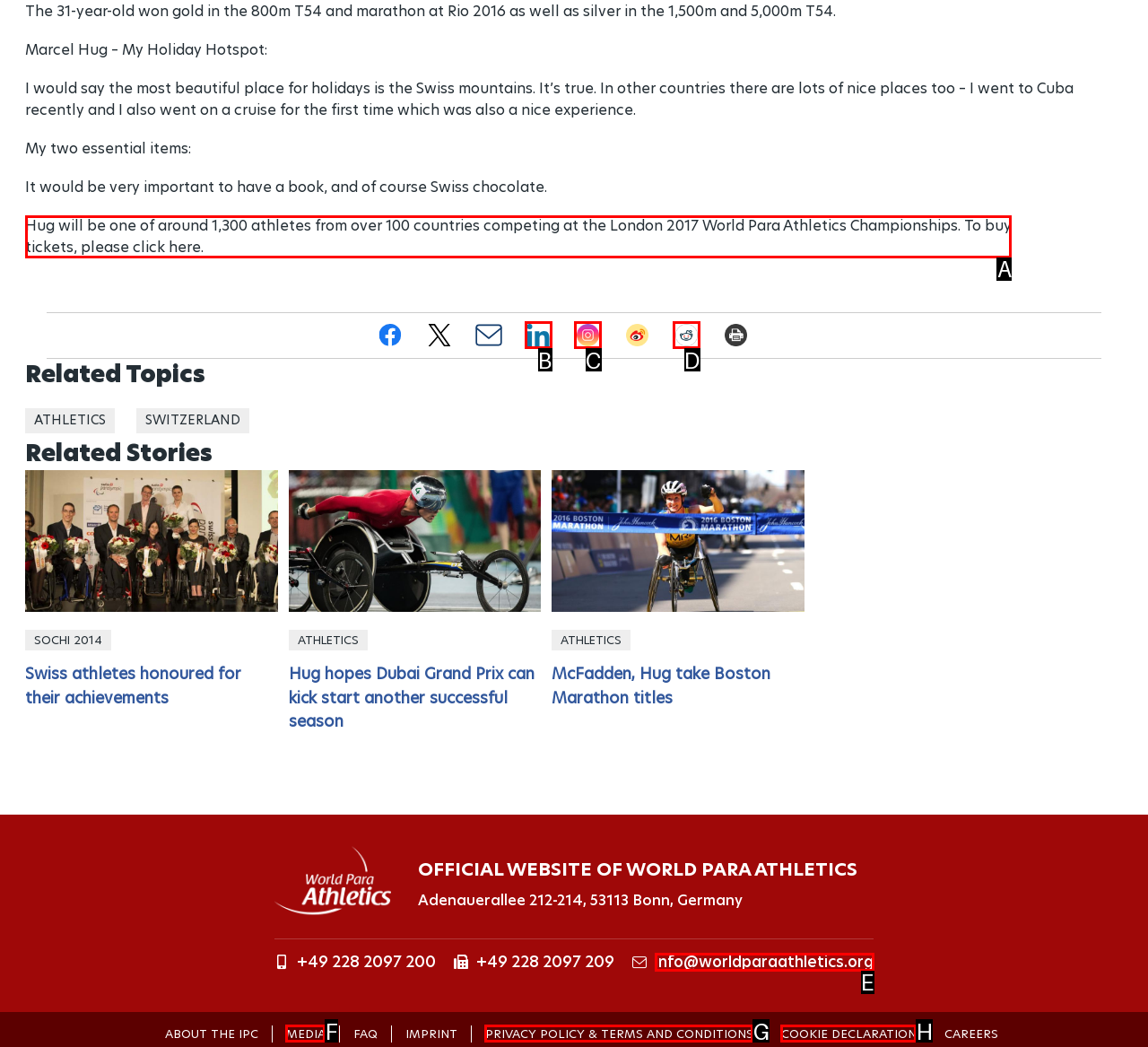Which UI element should you click on to achieve the following task: Buy tickets for the London 2017 World Para Athletics Championships? Provide the letter of the correct option.

A